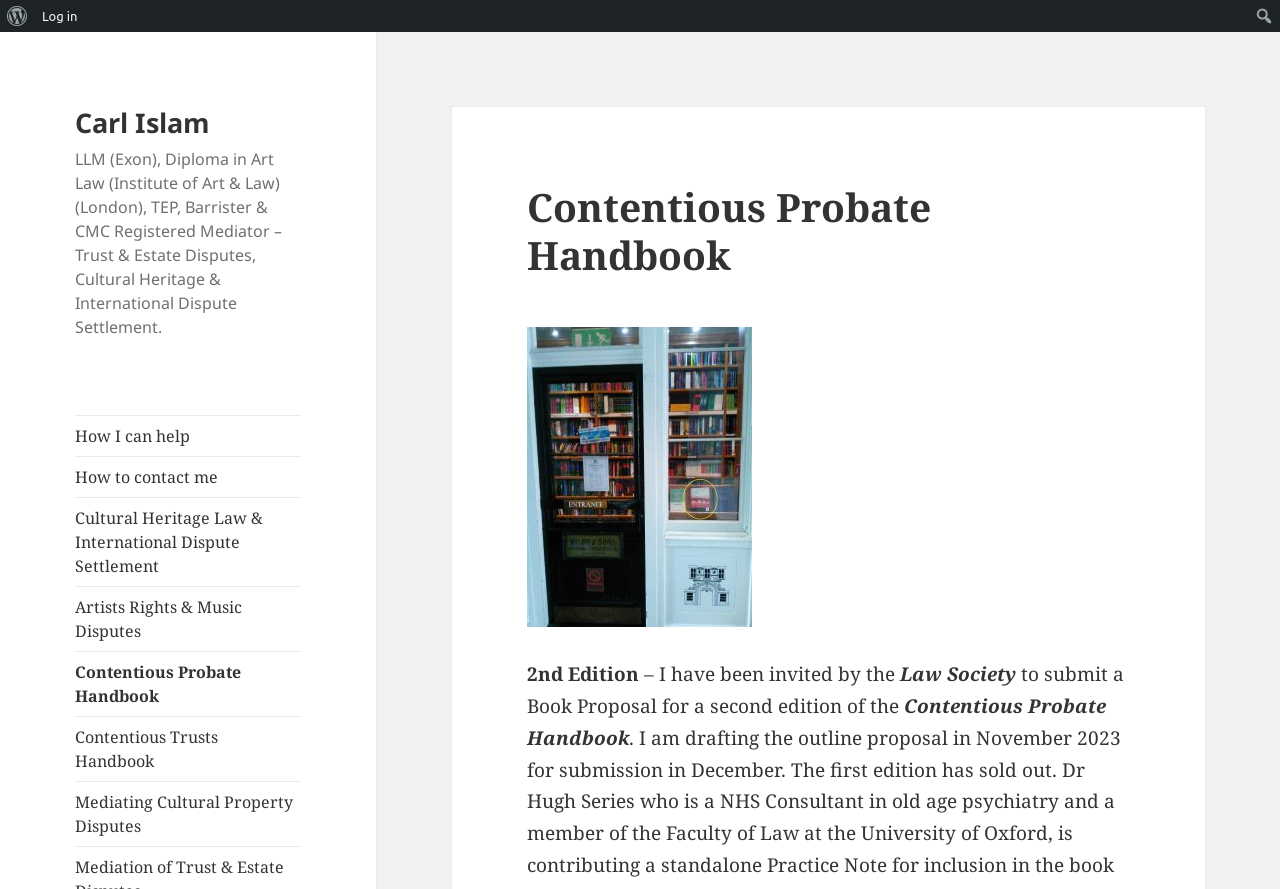Determine the bounding box coordinates for the clickable element required to fulfill the instruction: "search". Provide the coordinates as four float numbers between 0 and 1, i.e., [left, top, right, bottom].

[0.977, 0.004, 0.998, 0.031]